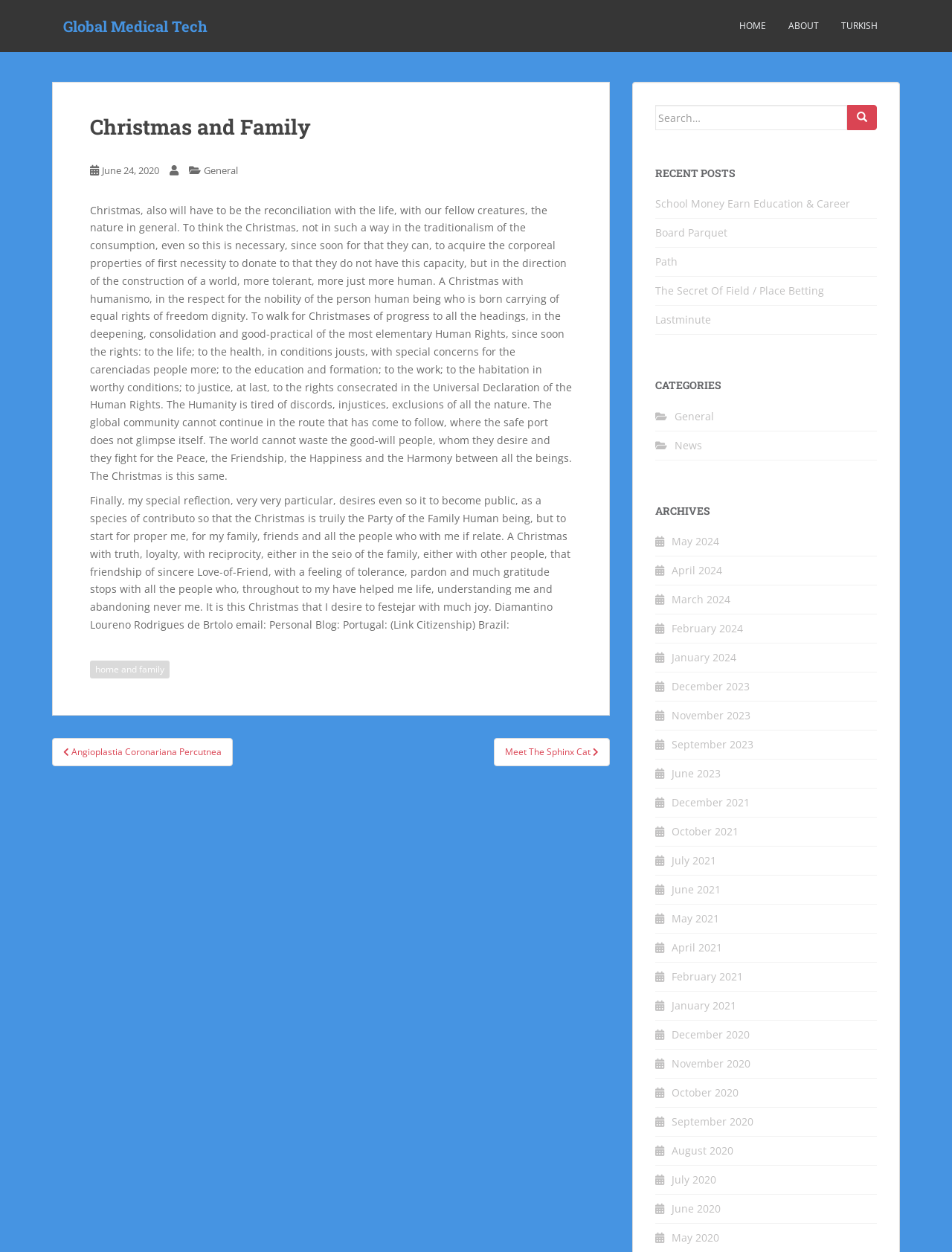Determine the bounding box coordinates for the clickable element to execute this instruction: "Search for something". Provide the coordinates as four float numbers between 0 and 1, i.e., [left, top, right, bottom].

[0.688, 0.084, 0.89, 0.104]